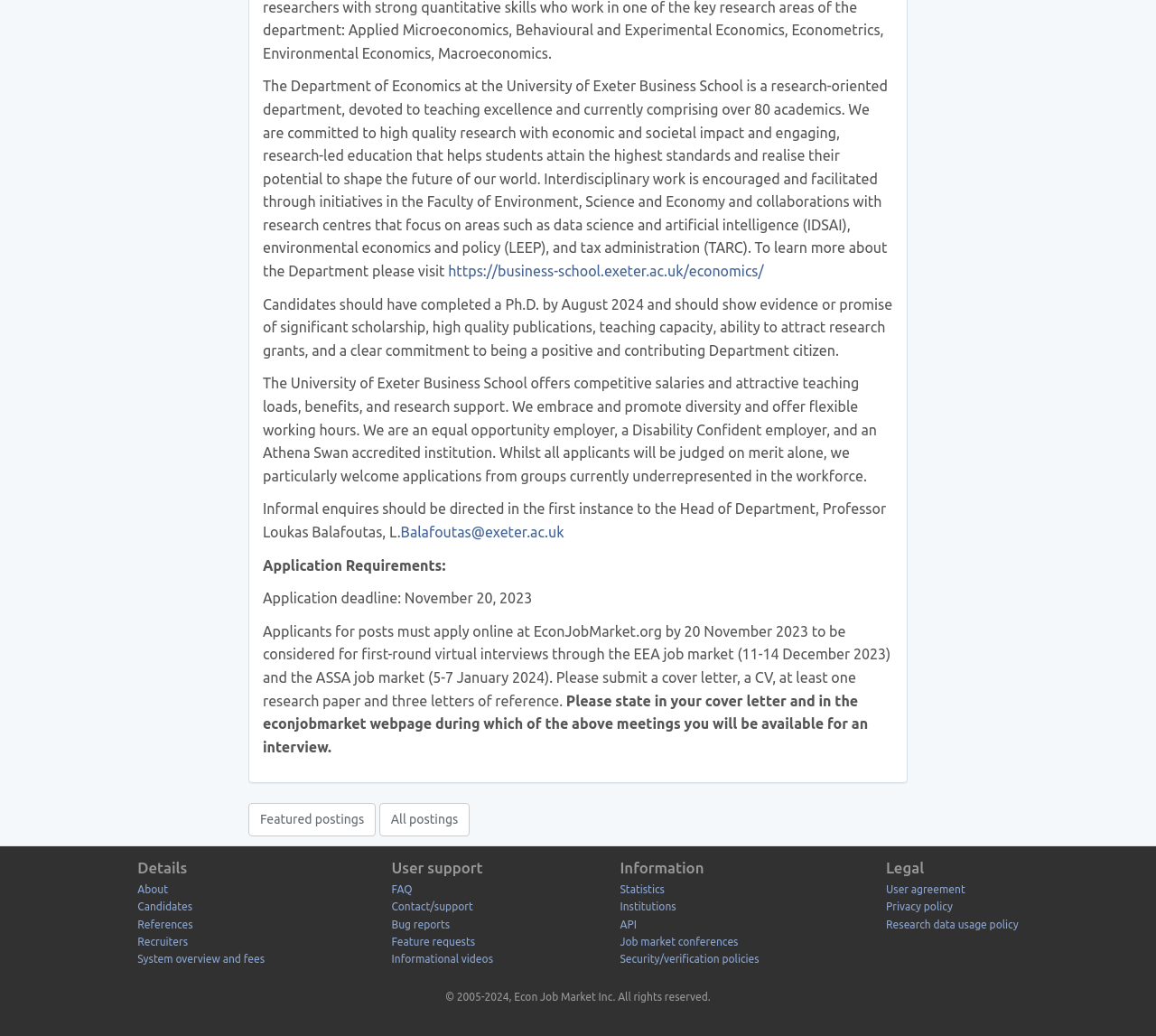Identify and provide the bounding box coordinates of the UI element described: "Job market conferences". The coordinates should be formatted as [left, top, right, bottom], with each number being a float between 0 and 1.

[0.536, 0.903, 0.639, 0.914]